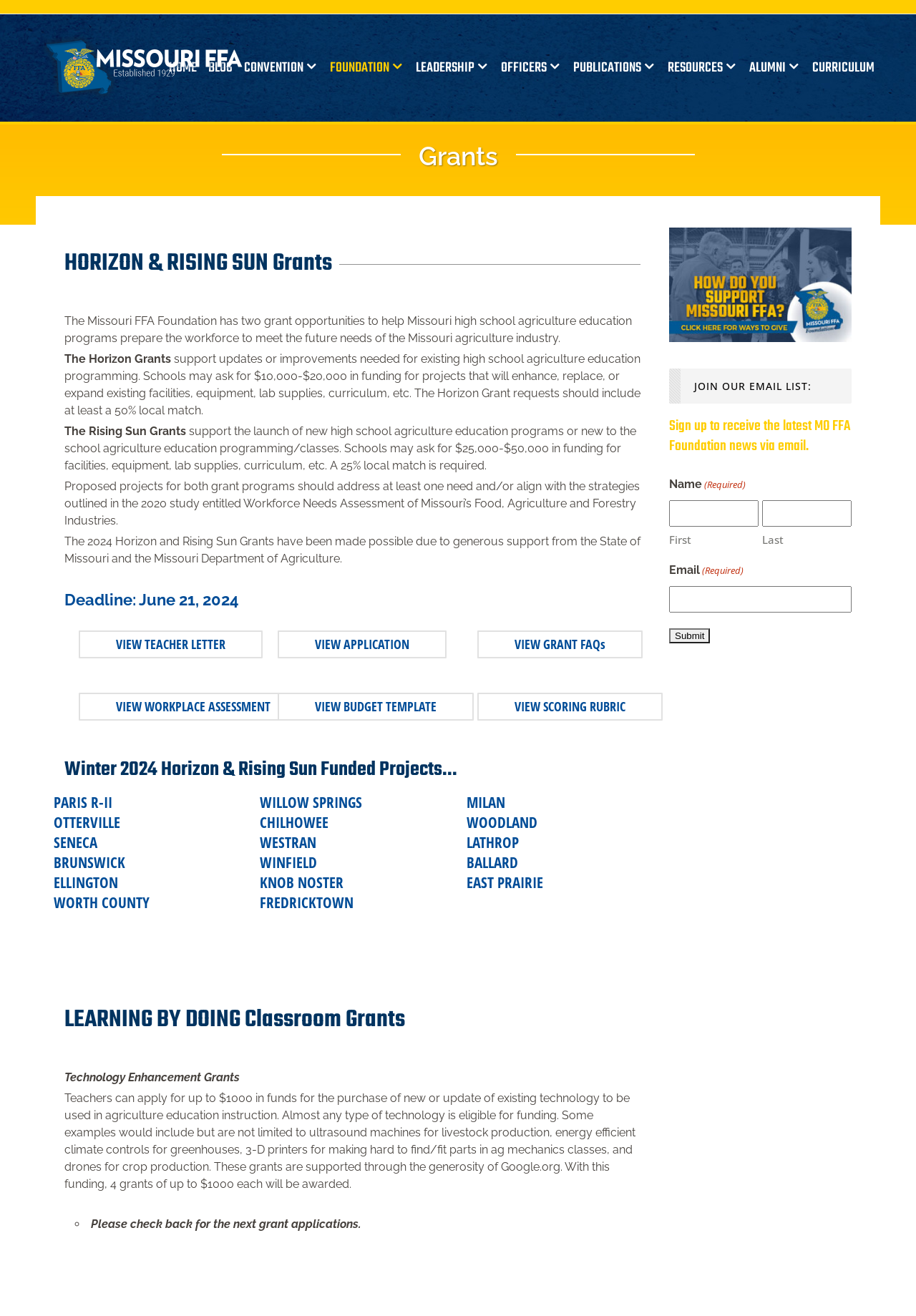Could you locate the bounding box coordinates for the section that should be clicked to accomplish this task: "Enter your first name".

[0.73, 0.38, 0.828, 0.4]